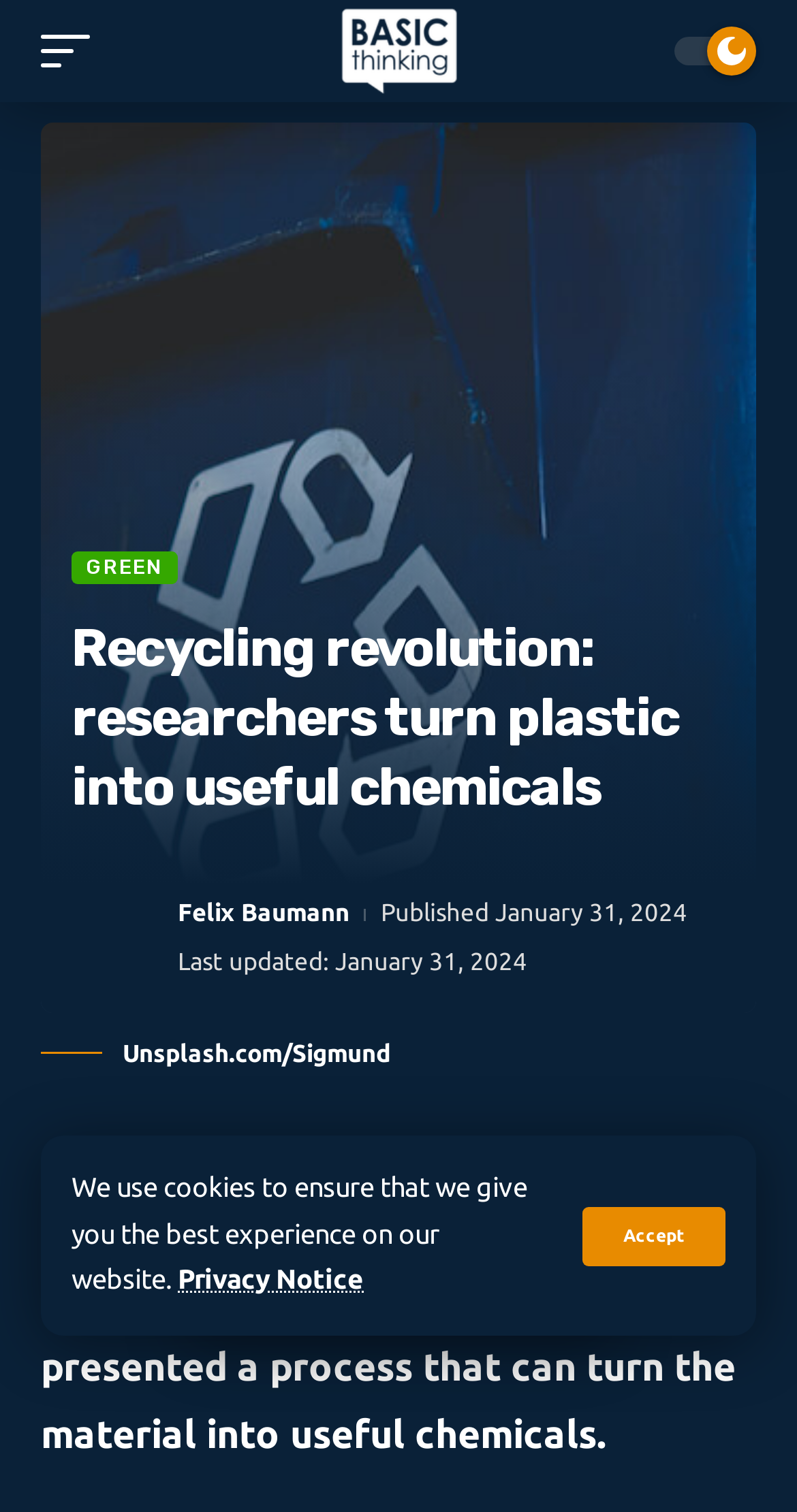Provide a one-word or short-phrase response to the question:
What is the name of the researcher mentioned in the article?

Felix Baumann